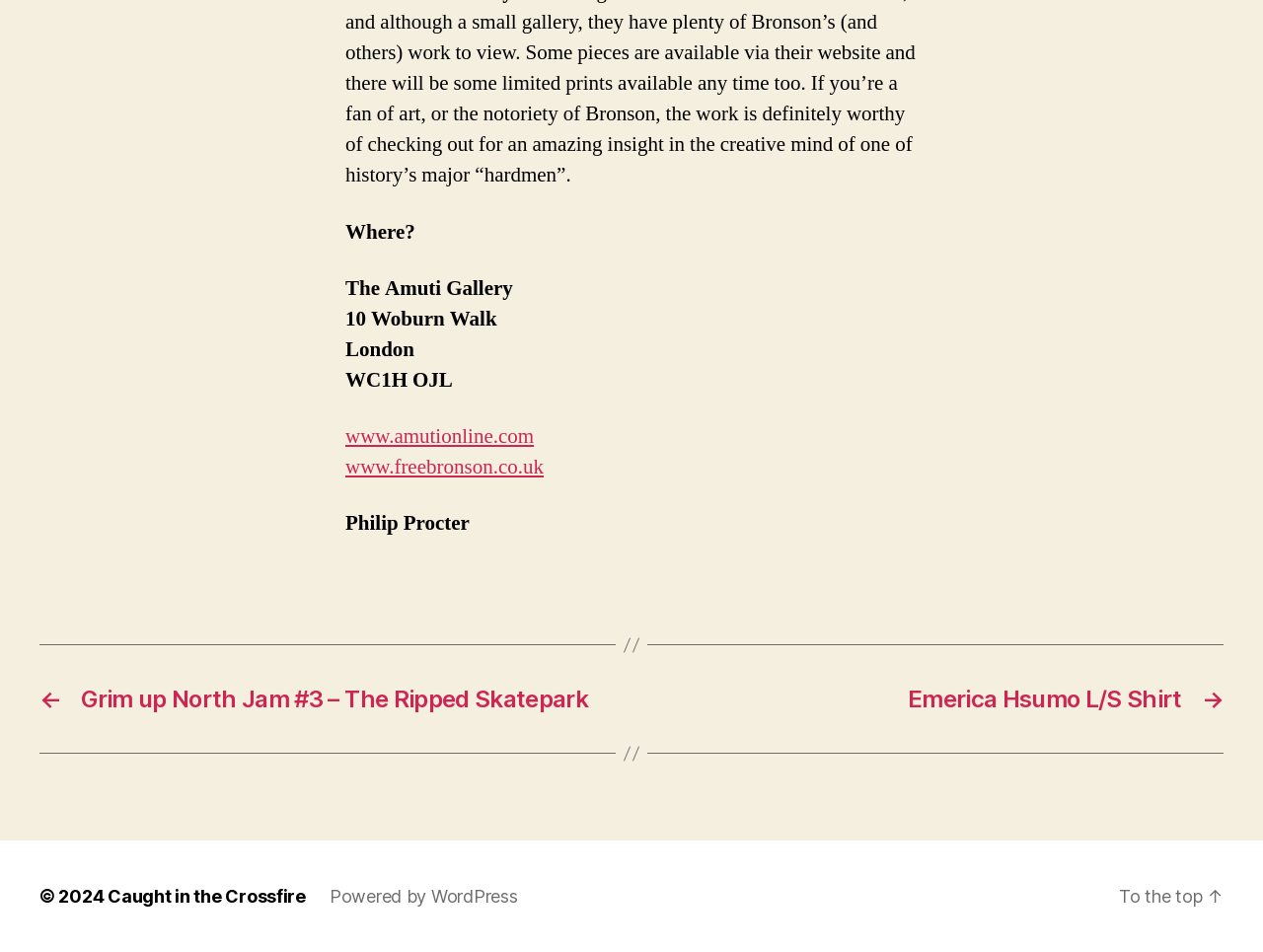Extract the bounding box coordinates for the described element: "→ Emerica Hsumo L/S Shirt". The coordinates should be represented as four float numbers between 0 and 1: [left, top, right, bottom].

[0.516, 0.72, 0.969, 0.75]